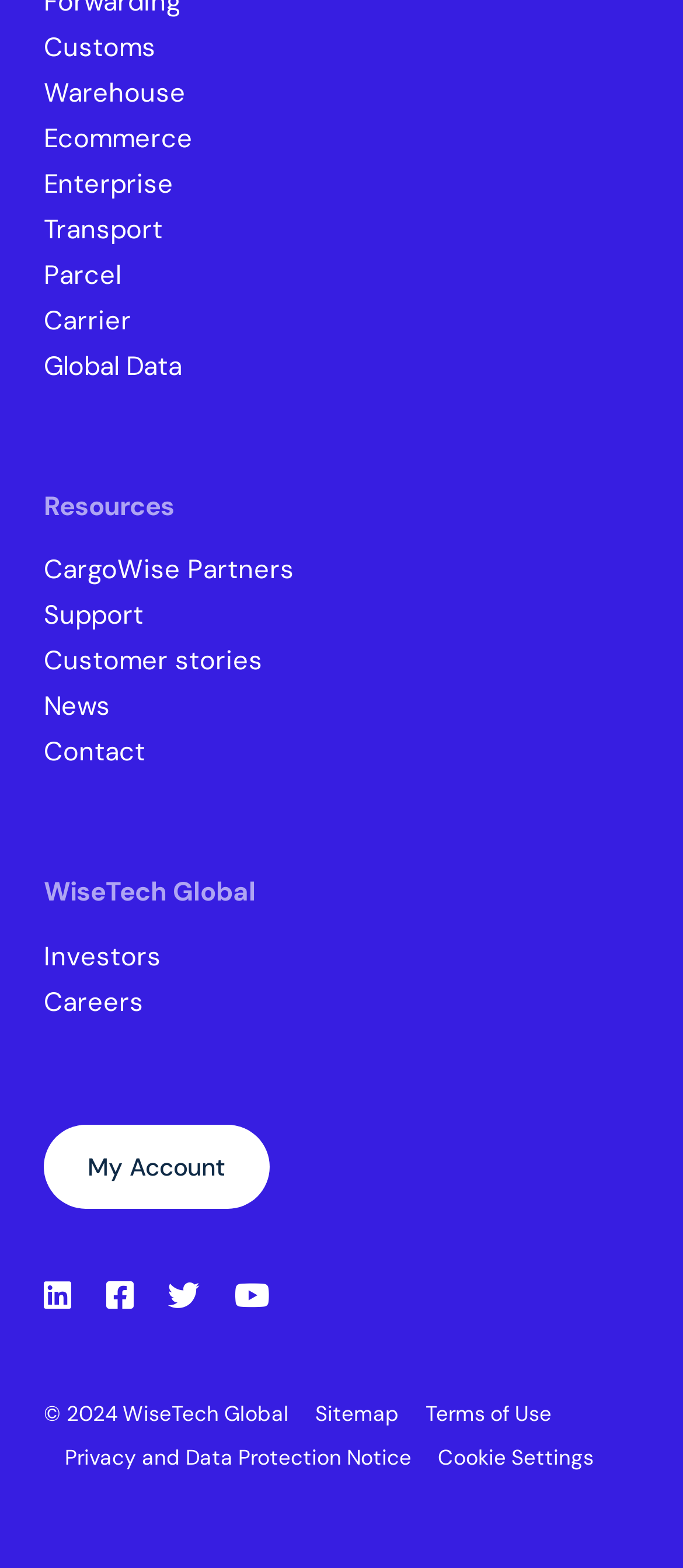Determine the bounding box coordinates of the clickable element to complete this instruction: "Visit Sitemap". Provide the coordinates in the format of four float numbers between 0 and 1, [left, top, right, bottom].

[0.462, 0.893, 0.585, 0.911]